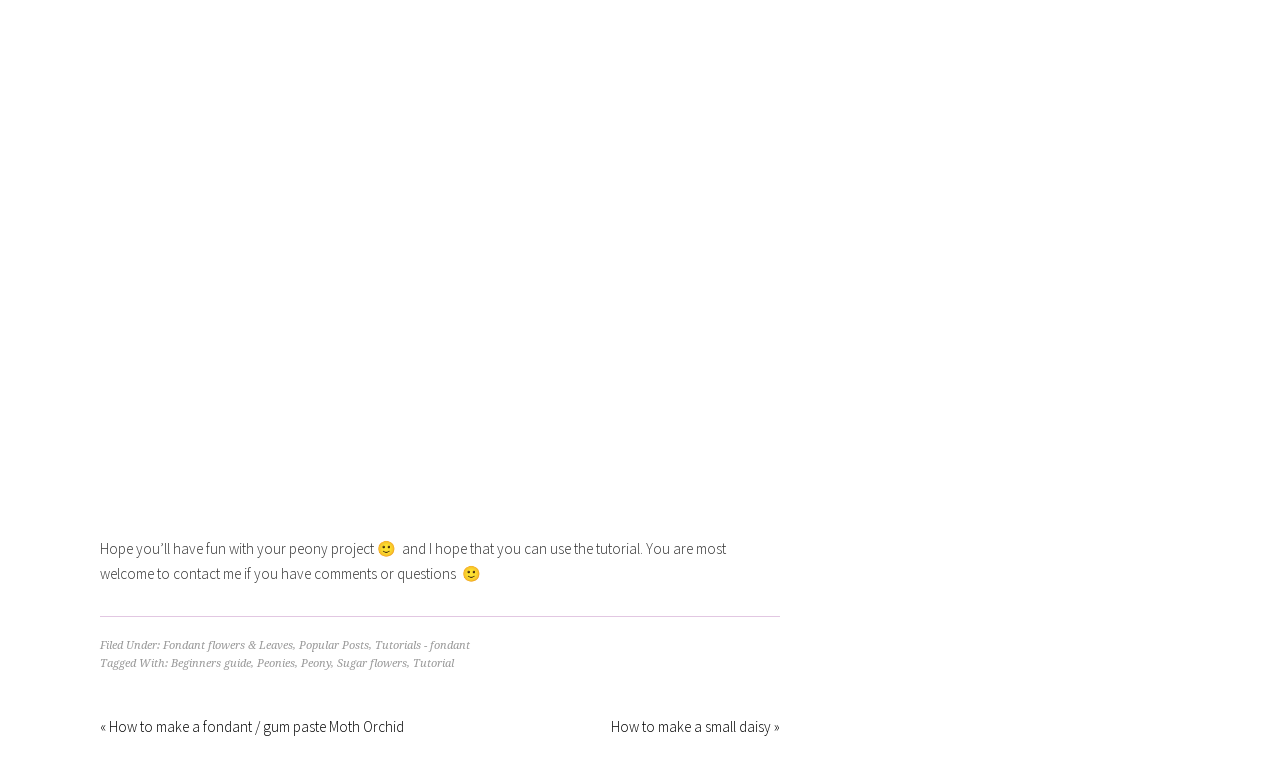Please determine the bounding box coordinates of the element's region to click in order to carry out the following instruction: "Click on the 'Fondant flowers & Leaves' link". The coordinates should be four float numbers between 0 and 1, i.e., [left, top, right, bottom].

[0.127, 0.843, 0.229, 0.86]